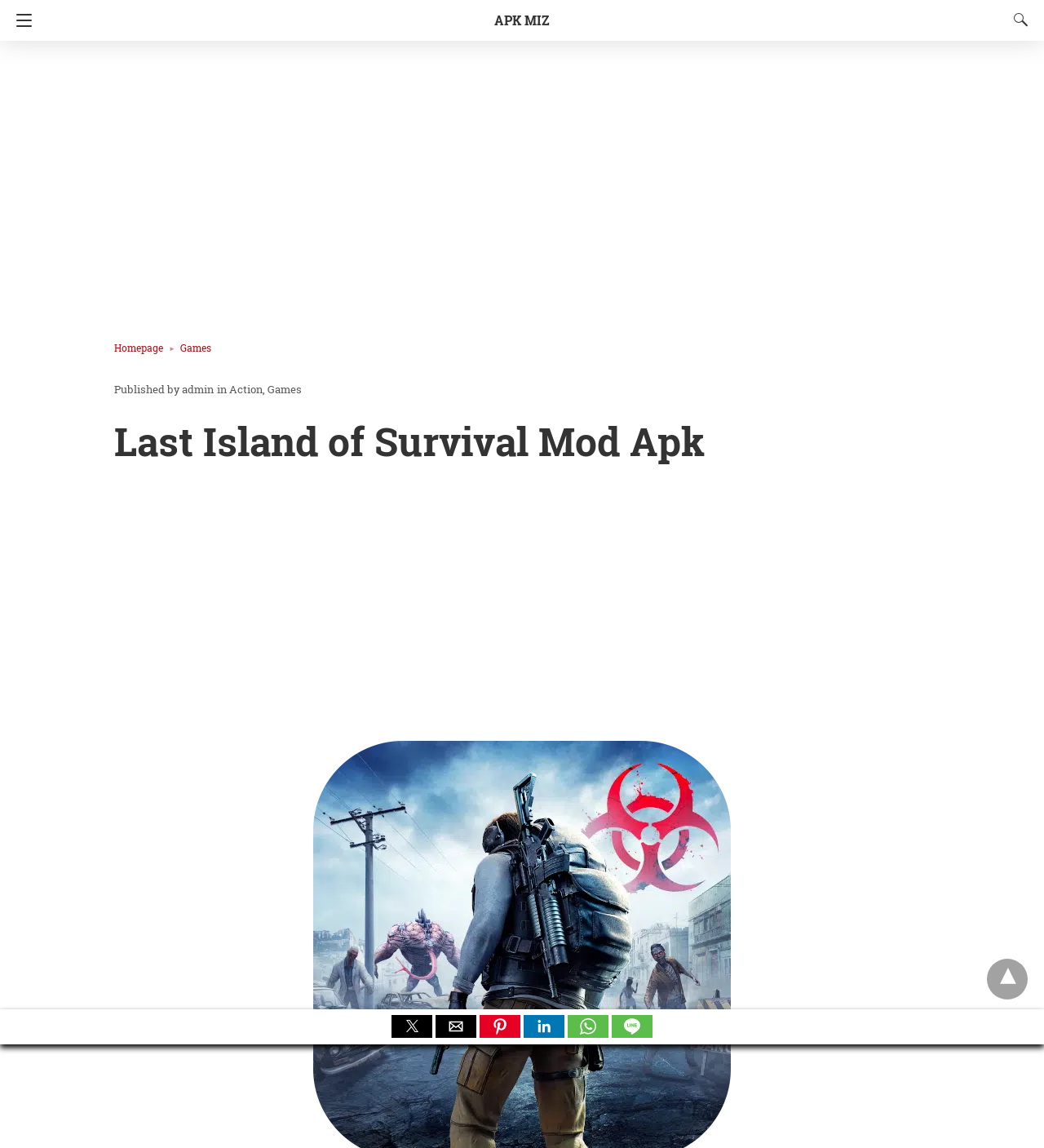Give a complete and precise description of the webpage's appearance.

The webpage is about "Last Island of Survival Mod Apk" and is hosted on "APK Miz". At the top left corner, there is a navigation button. Next to it, there is a link to "APK MIZ". On the top right corner, there is a search button. 

Below the navigation and search buttons, there is a large advertisement region that spans most of the width of the page. Within this region, there are several links, including "Homepage ►", "Games", "Action", and "Games" again. There are also two static text elements, "admin" and "in". 

Above the advertisement region, there is a header section with a heading that reads "Last Island of Survival Mod Apk". Below the advertisement region, there is another advertisement region that spans a similar width.

At the bottom of the page, there are several social media buttons, including Twitter, email, Pinterest, LinkedIn, WhatsApp, and Line. Each of these buttons has an accompanying image. On the bottom right corner, there is a link with a downward arrow symbol "▾".